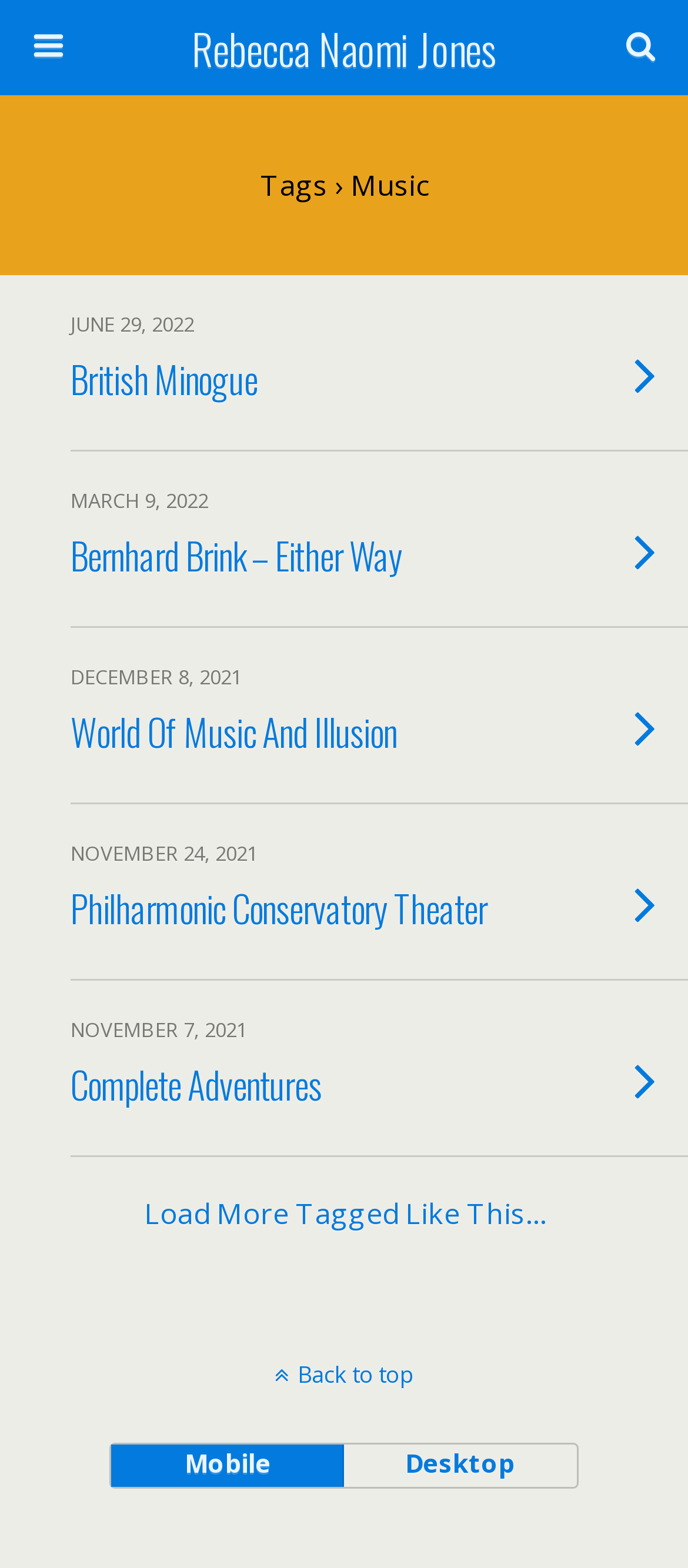Reply to the question with a single word or phrase:
What is the function of the 'Load More Tagged Like This…' link?

To load more posts